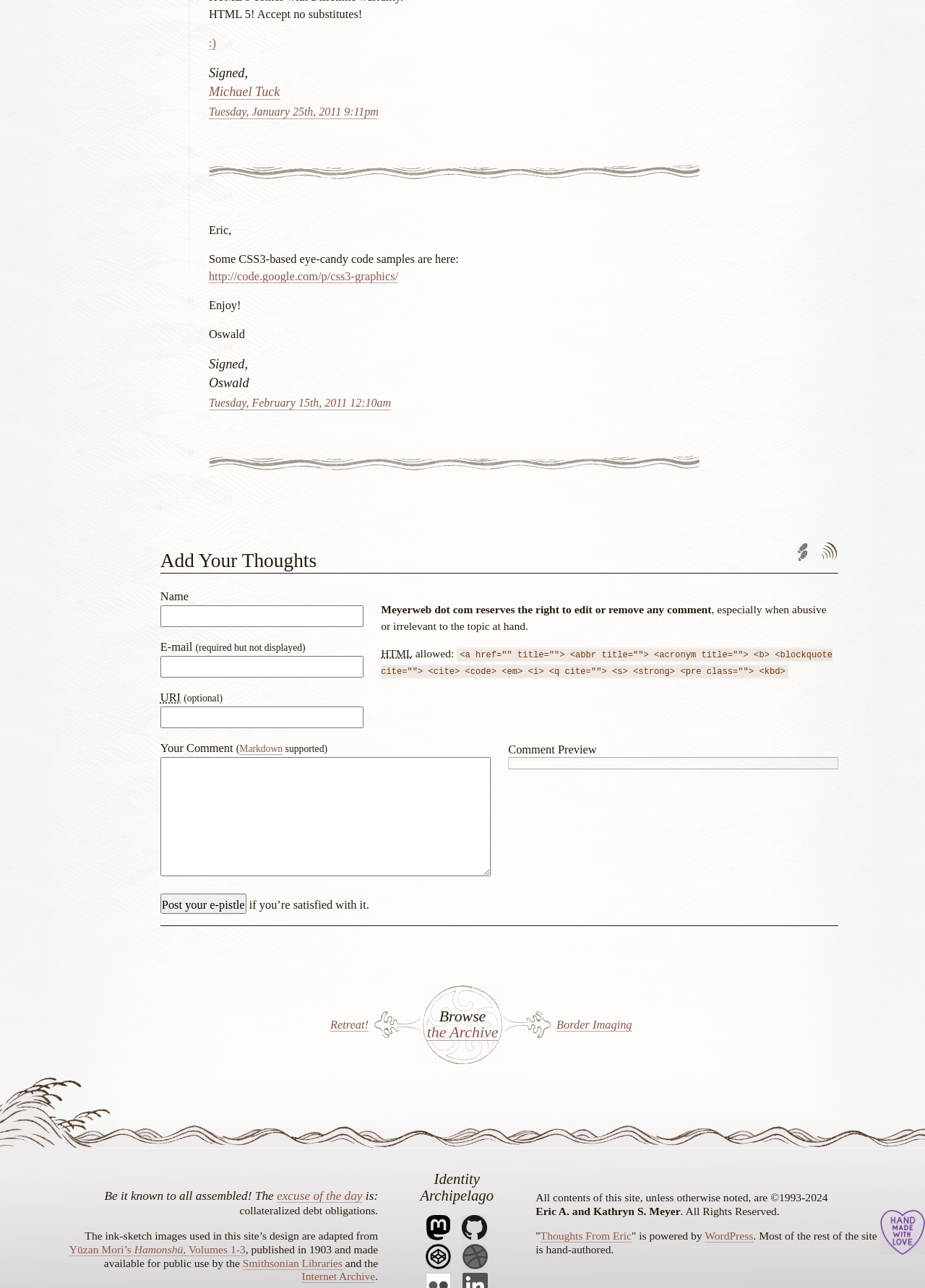Using the image as a reference, answer the following question in as much detail as possible:
How many links are there in the footer?

I counted the links in the footer section, which includes 'Michael Tuck', 'Tuesday, January 25th, 2011 9:11pm', 'http://code.google.com/p/css3-graphics/', 'Tuesday, February 15th, 2011 12:10am', 'Trackback URL', 'Comments RSS feed', and 'Oswald'.